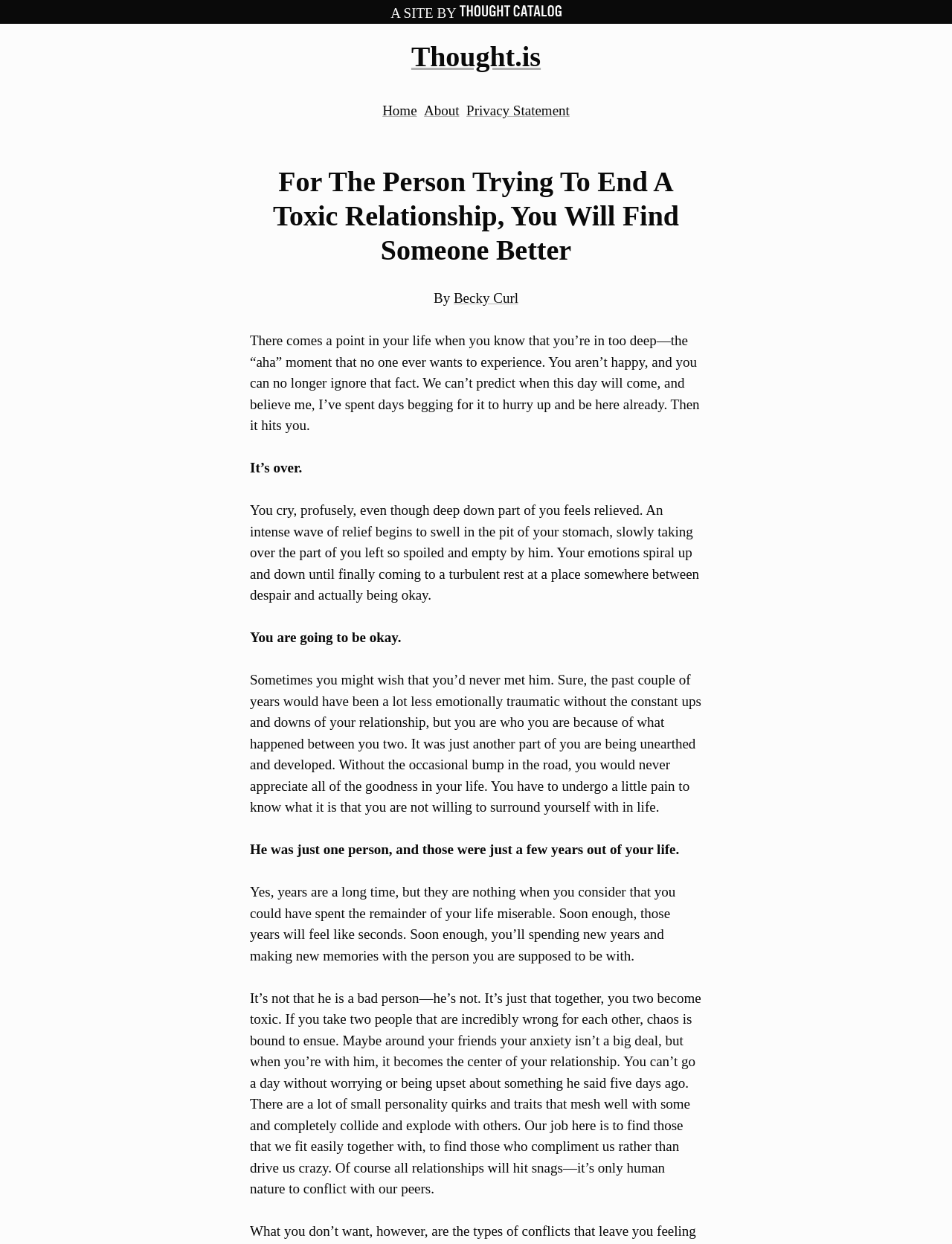What is the main theme of the article?
Based on the visual details in the image, please answer the question thoroughly.

The main theme of the article can be inferred from the content of the static text elements, which describe the experience of ending a toxic relationship and finding relief and hope afterwards.